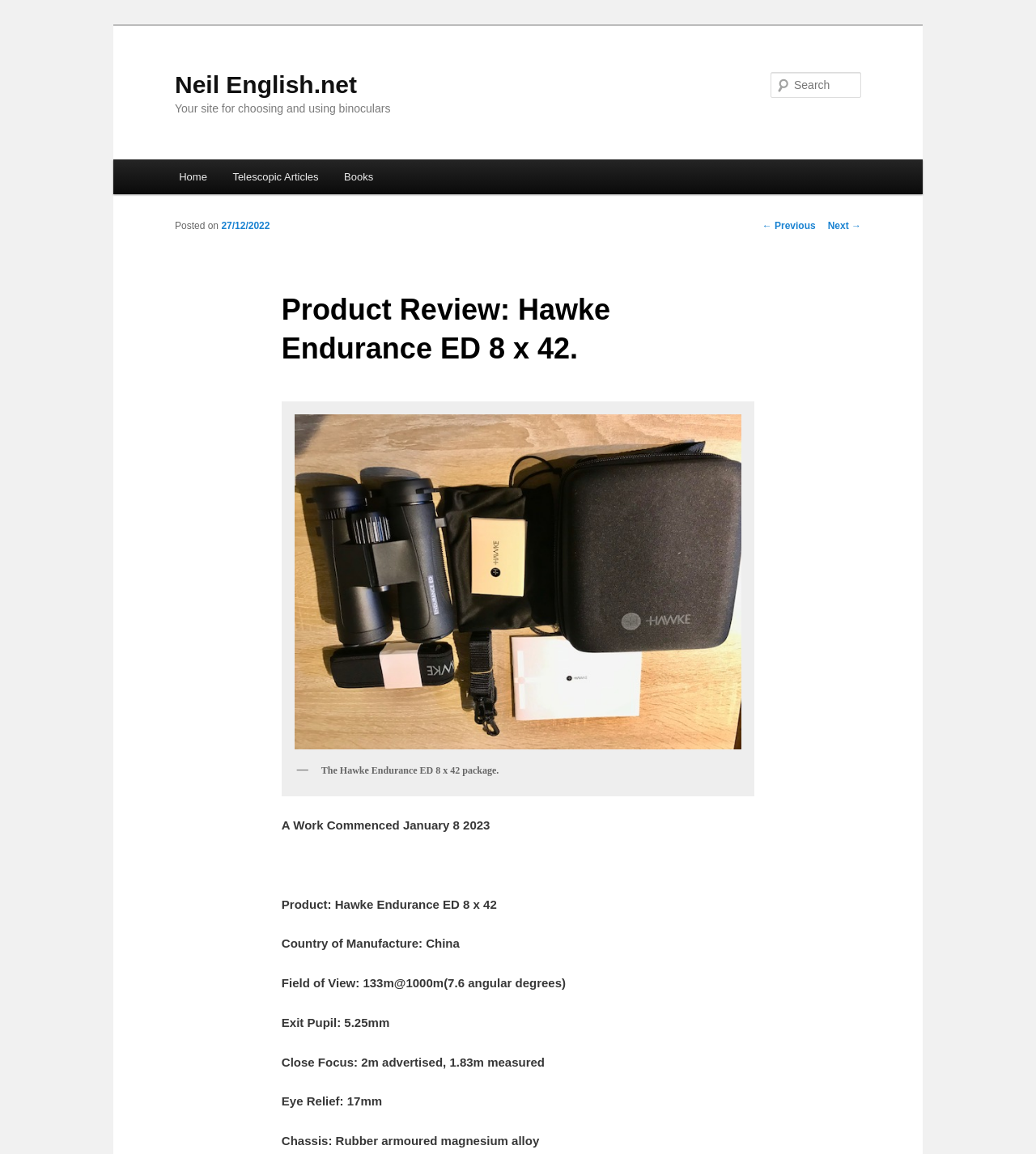Give a detailed explanation of the elements present on the webpage.

This webpage is a product review of the Hawke Endurance ED 8 x 42 binoculars. At the top, there is a link to skip to the primary content, followed by the website's title "Neil English.net" and a heading that describes the website as a resource for choosing and using binoculars. 

On the top right, there is a search bar with a "Search" label. Below the search bar, there is a main menu with links to "Home", "Telescopic Articles", and "Books". 

The main content of the webpage is a review of the Hawke Endurance ED 8 x 42 binoculars. The review is headed by a title "Product Review: Hawke Endurance ED 8 x 42." and has a posted date of "27/12/2022". 

Below the title, there is an image of the product package. The review includes several paragraphs of text describing the product's features, including its field of view, exit pupil, close focus, eye relief, and chassis material. 

At the bottom of the review, there are links to navigate to the previous or next post.